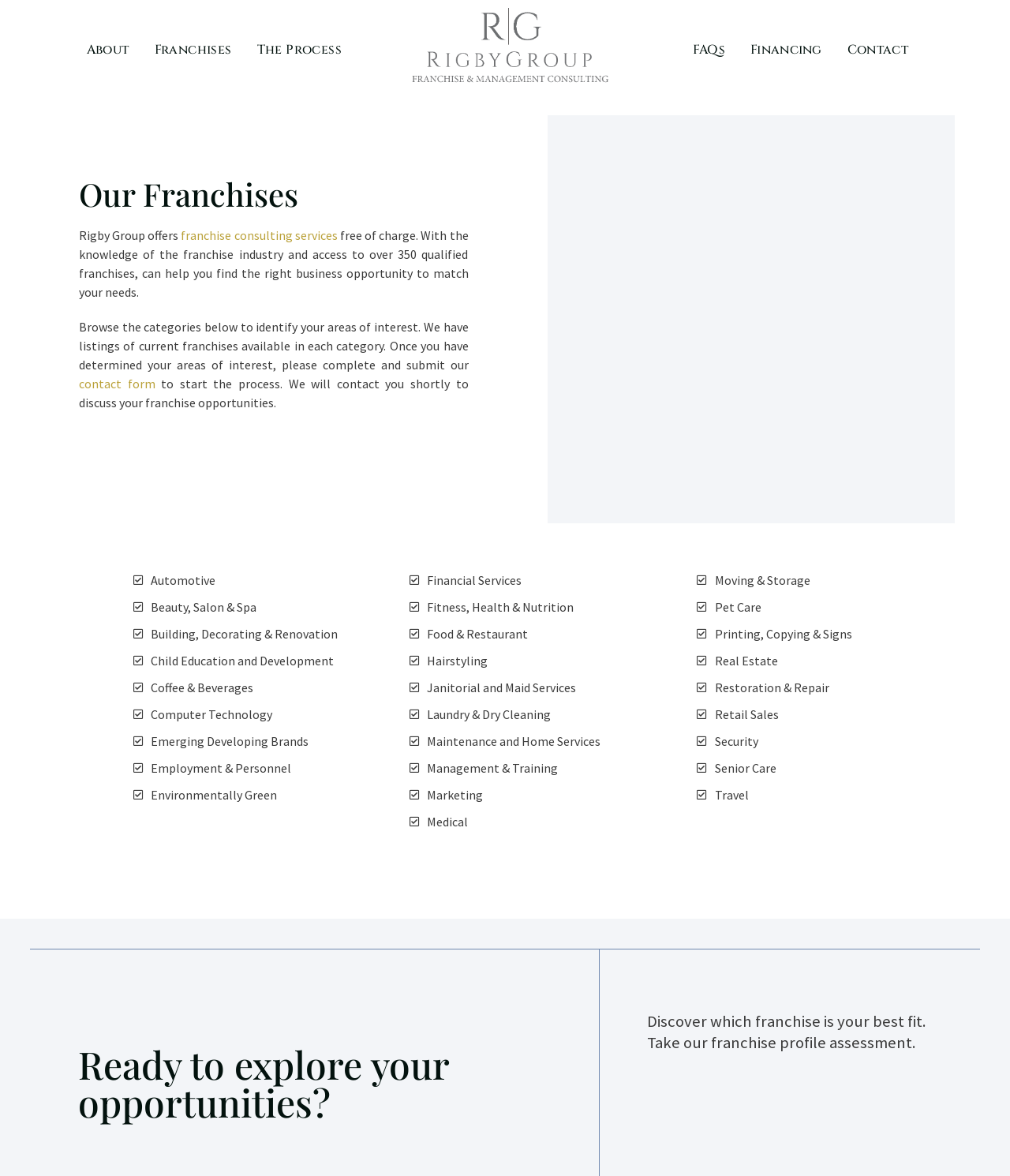Show the bounding box coordinates of the region that should be clicked to follow the instruction: "Submit the contact form."

[0.078, 0.32, 0.154, 0.333]